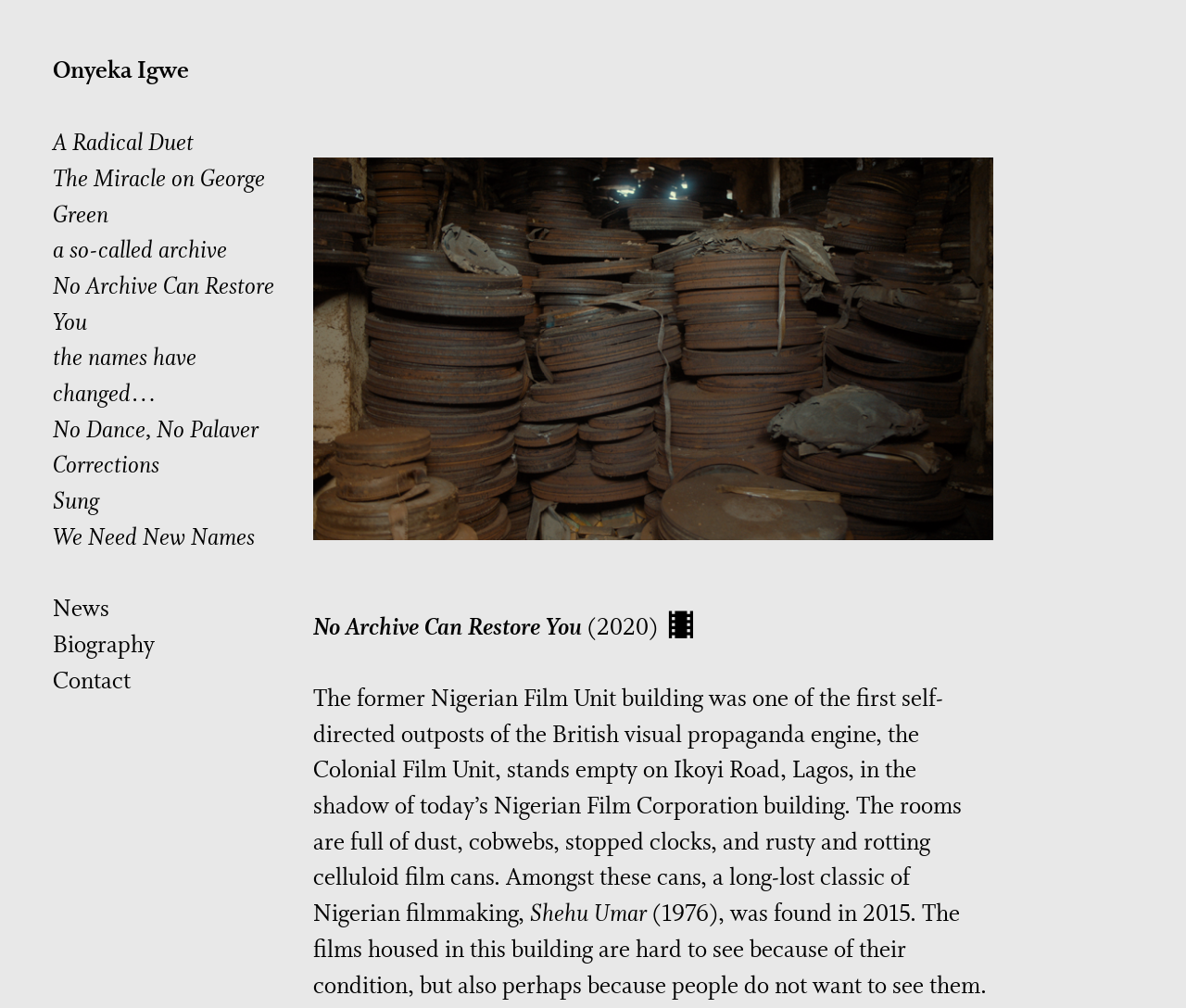Respond concisely with one word or phrase to the following query:
What is the name of the author?

Onyeka Igwe